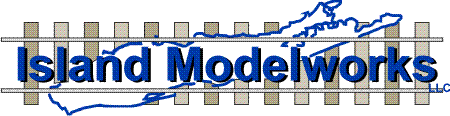What is the pattern of the backdrop in the logo?
Using the picture, provide a one-word or short phrase answer.

Striped